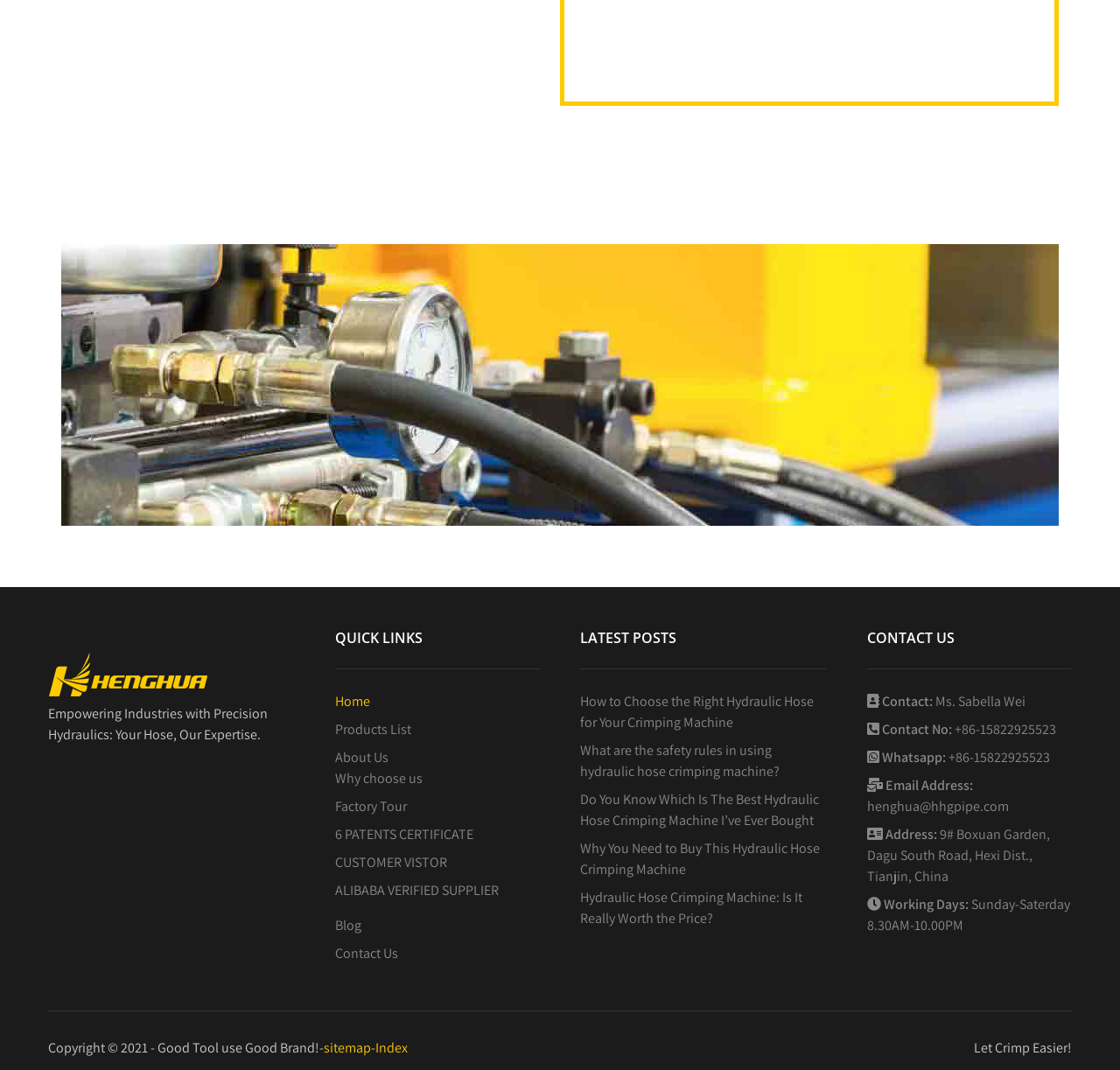Please indicate the bounding box coordinates for the clickable area to complete the following task: "Read the latest post about hydraulic hose crimping machine". The coordinates should be specified as four float numbers between 0 and 1, i.e., [left, top, right, bottom].

[0.518, 0.646, 0.727, 0.683]